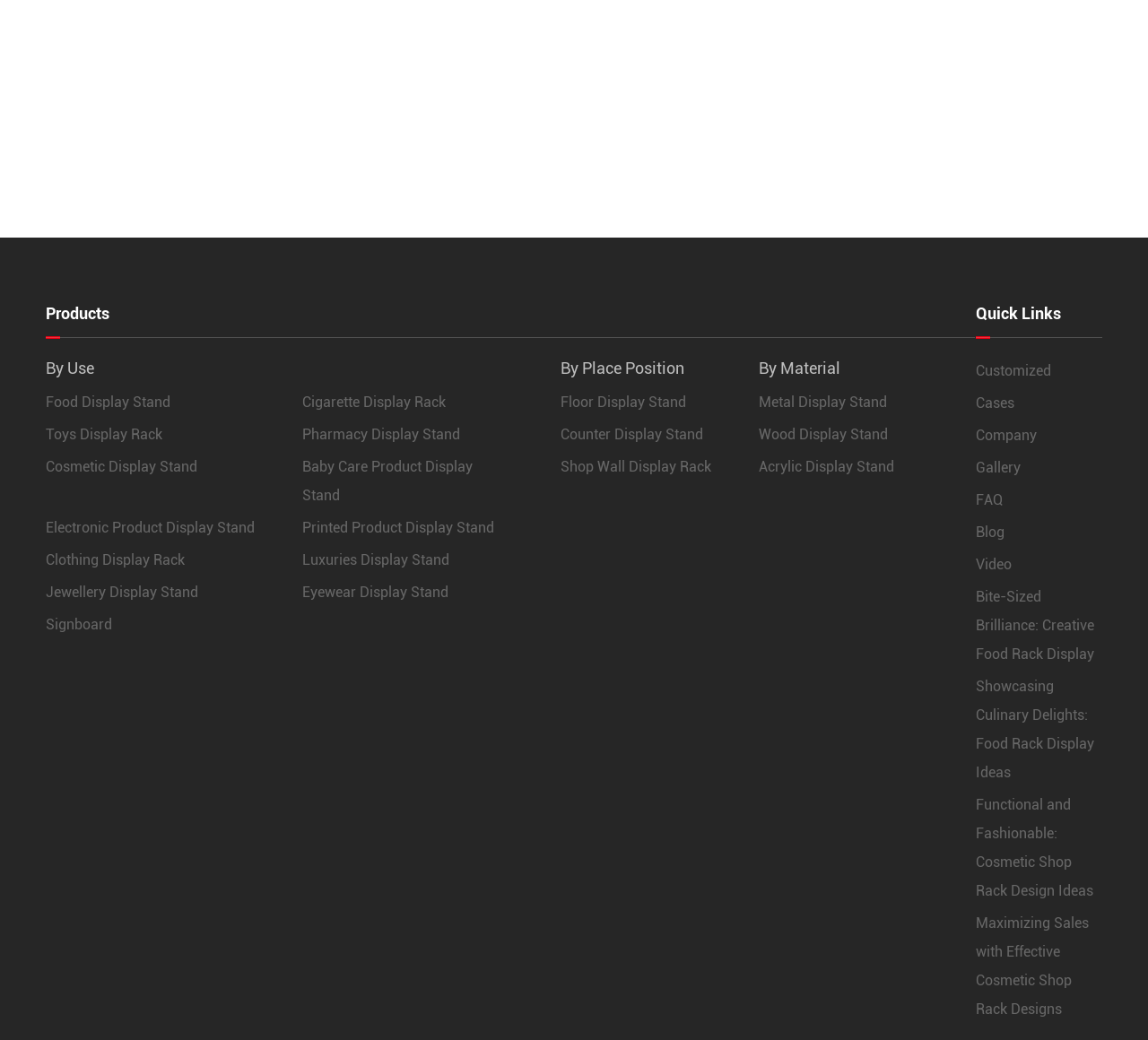What is the longest product link text?
Give a one-word or short phrase answer based on the image.

Bite-Sized Brilliance: Creative Food Rack Display